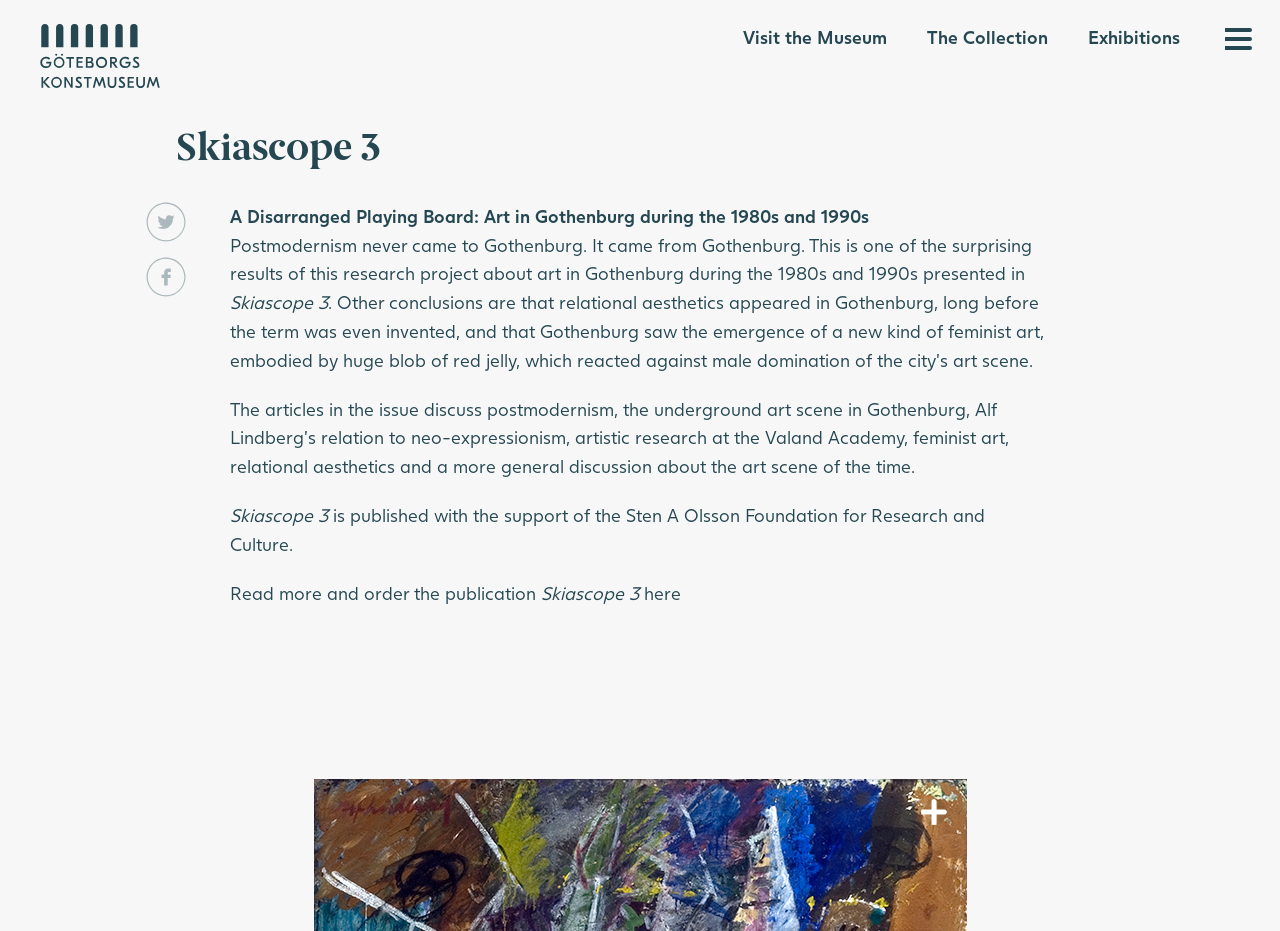Find the coordinates for the bounding box of the element with this description: "social-fb-outline".

[0.114, 0.276, 0.145, 0.319]